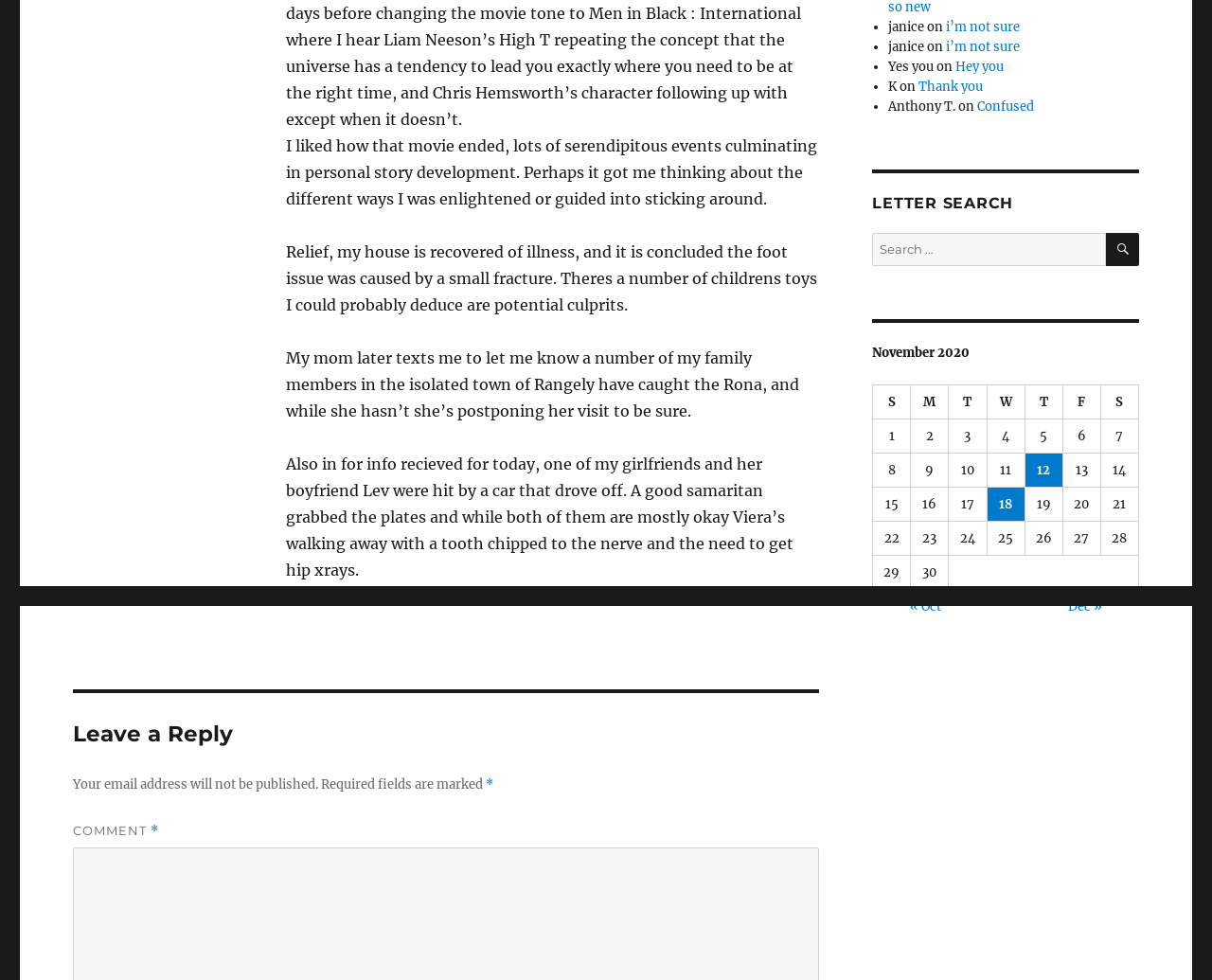Provide the bounding box coordinates of the HTML element this sentence describes: "12". The bounding box coordinates consist of four float numbers between 0 and 1, i.e., [left, top, right, bottom].

[0.846, 0.463, 0.876, 0.496]